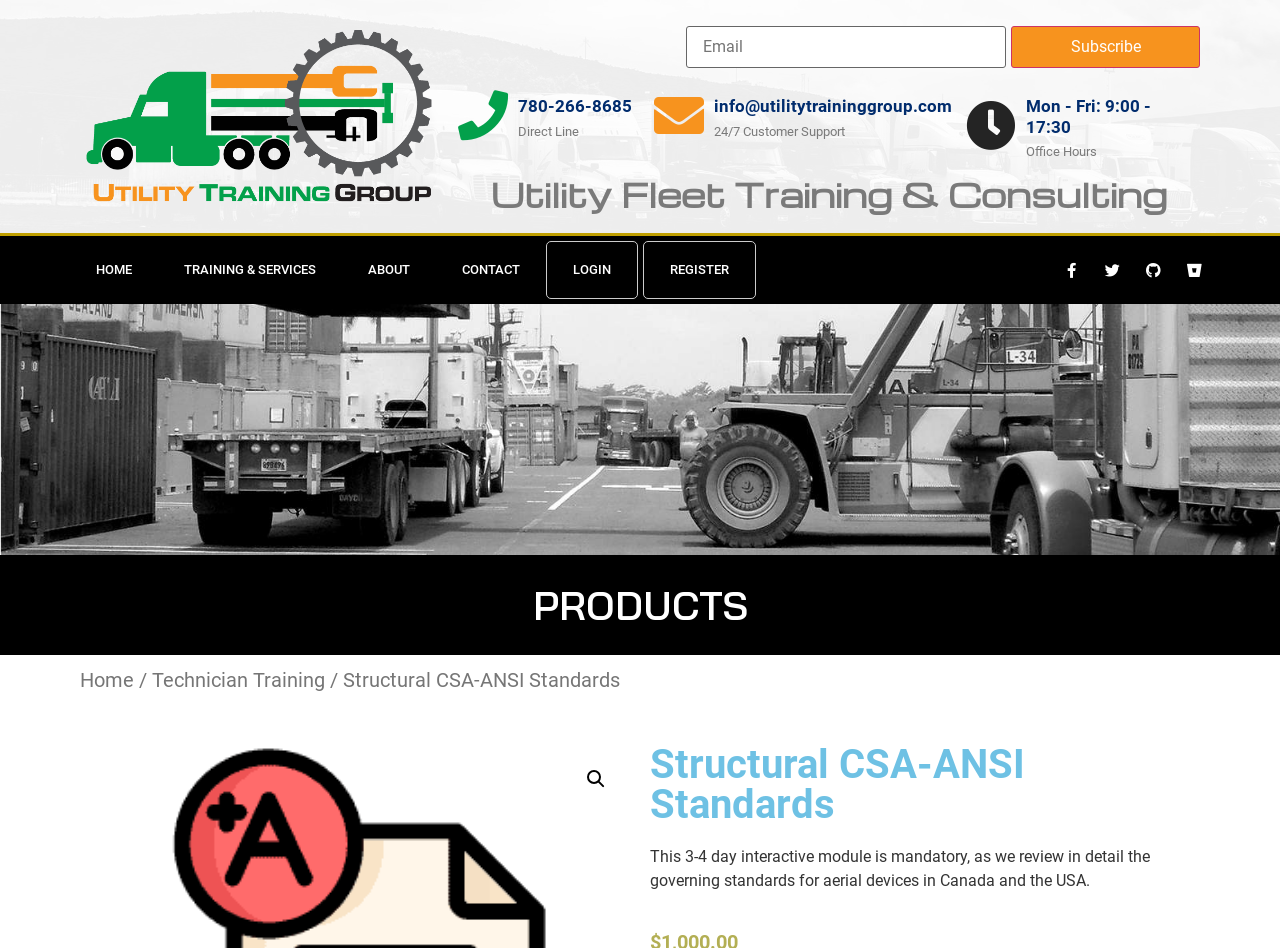Please identify the bounding box coordinates of the element's region that should be clicked to execute the following instruction: "Search for something". The bounding box coordinates must be four float numbers between 0 and 1, i.e., [left, top, right, bottom].

[0.452, 0.803, 0.48, 0.841]